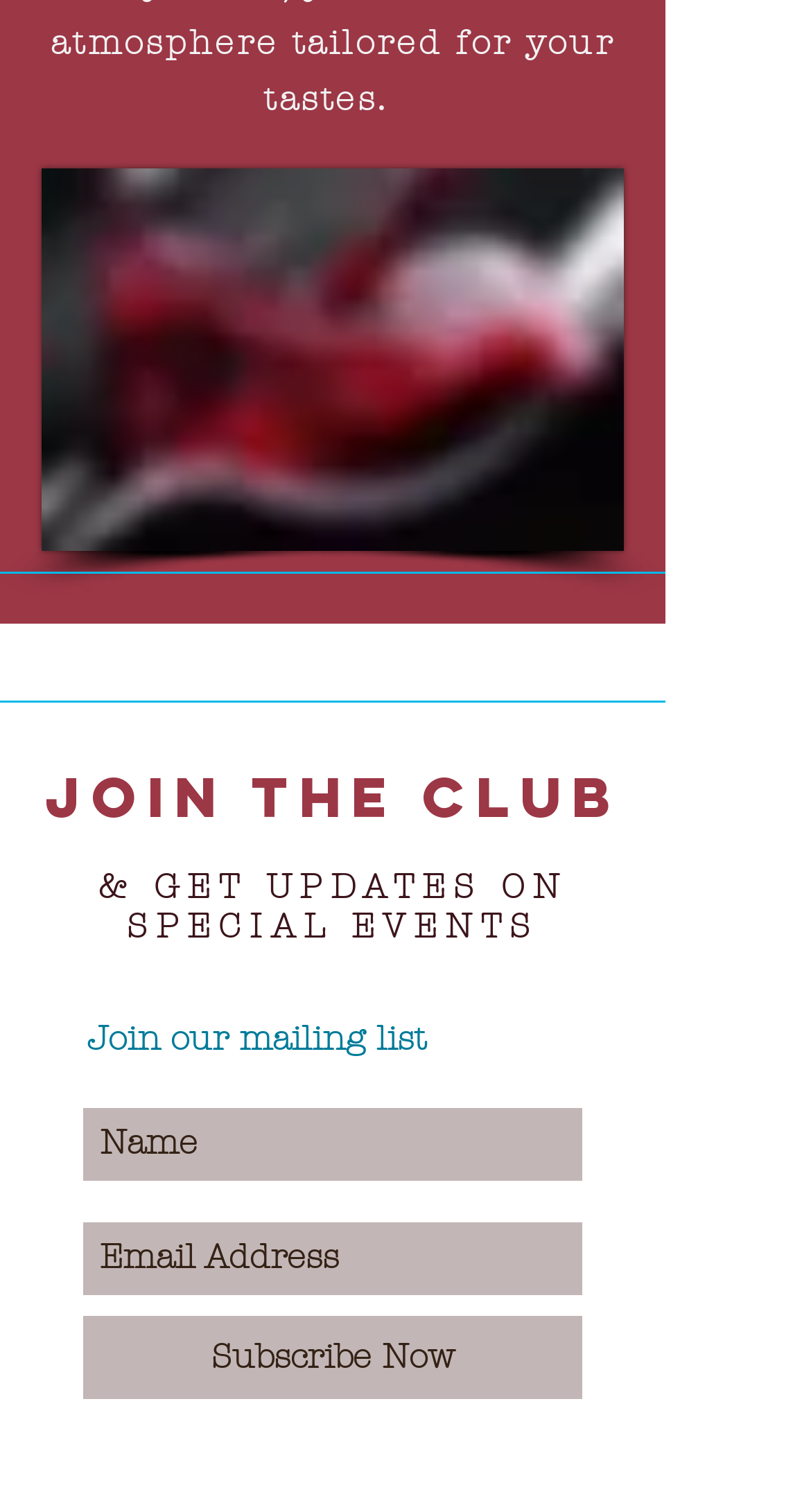Based on the element description aria-label="Name" name="name" placeholder="Name", identify the bounding box coordinates for the UI element. The coordinates should be in the format (top-left x, top-left y, bottom-right x, bottom-right y) and within the 0 to 1 range.

[0.103, 0.733, 0.718, 0.781]